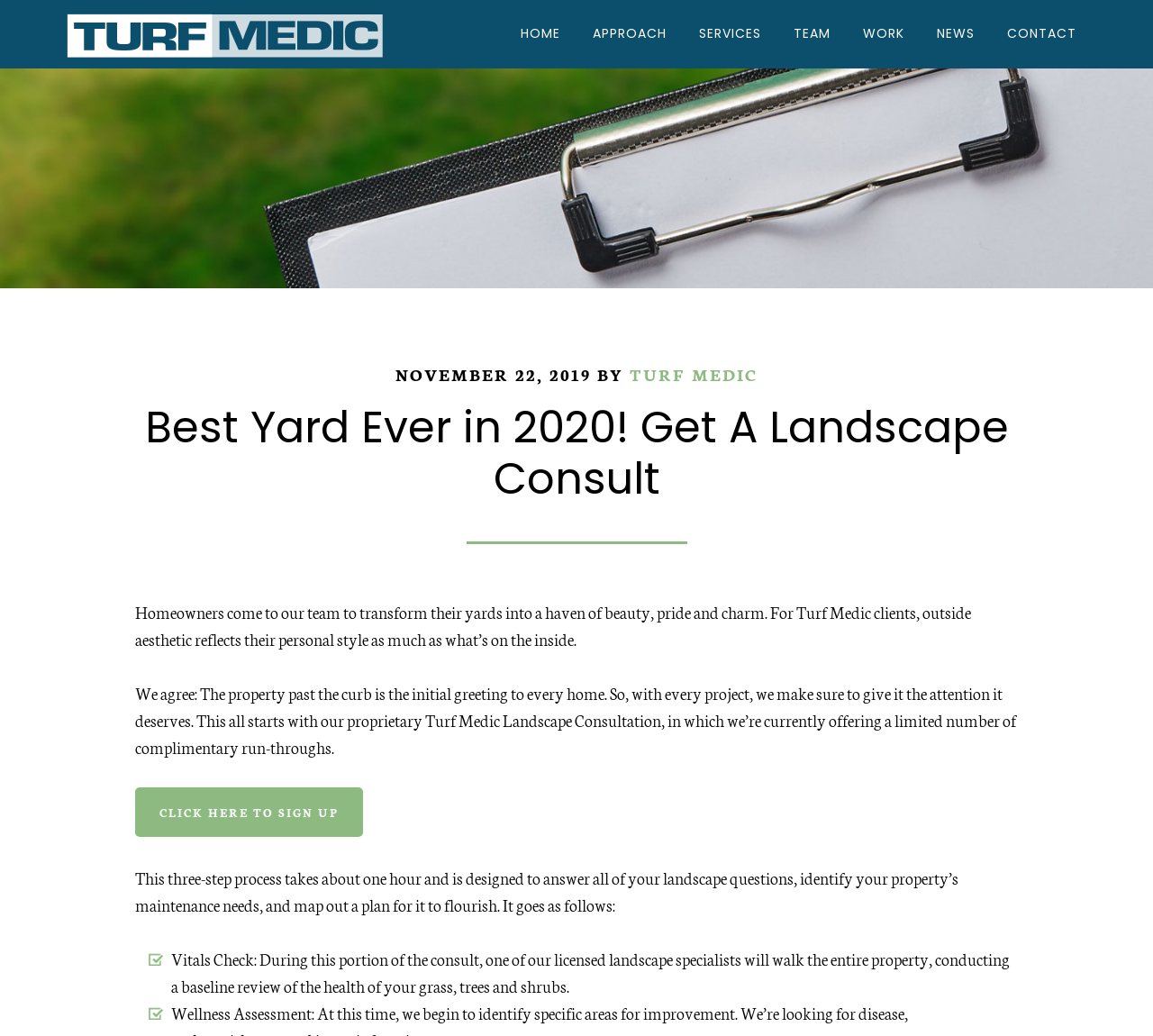Determine the bounding box coordinates of the clickable area required to perform the following instruction: "Click on the 'CLICK HERE TO SIGN UP' link". The coordinates should be represented as four float numbers between 0 and 1: [left, top, right, bottom].

[0.117, 0.76, 0.315, 0.808]